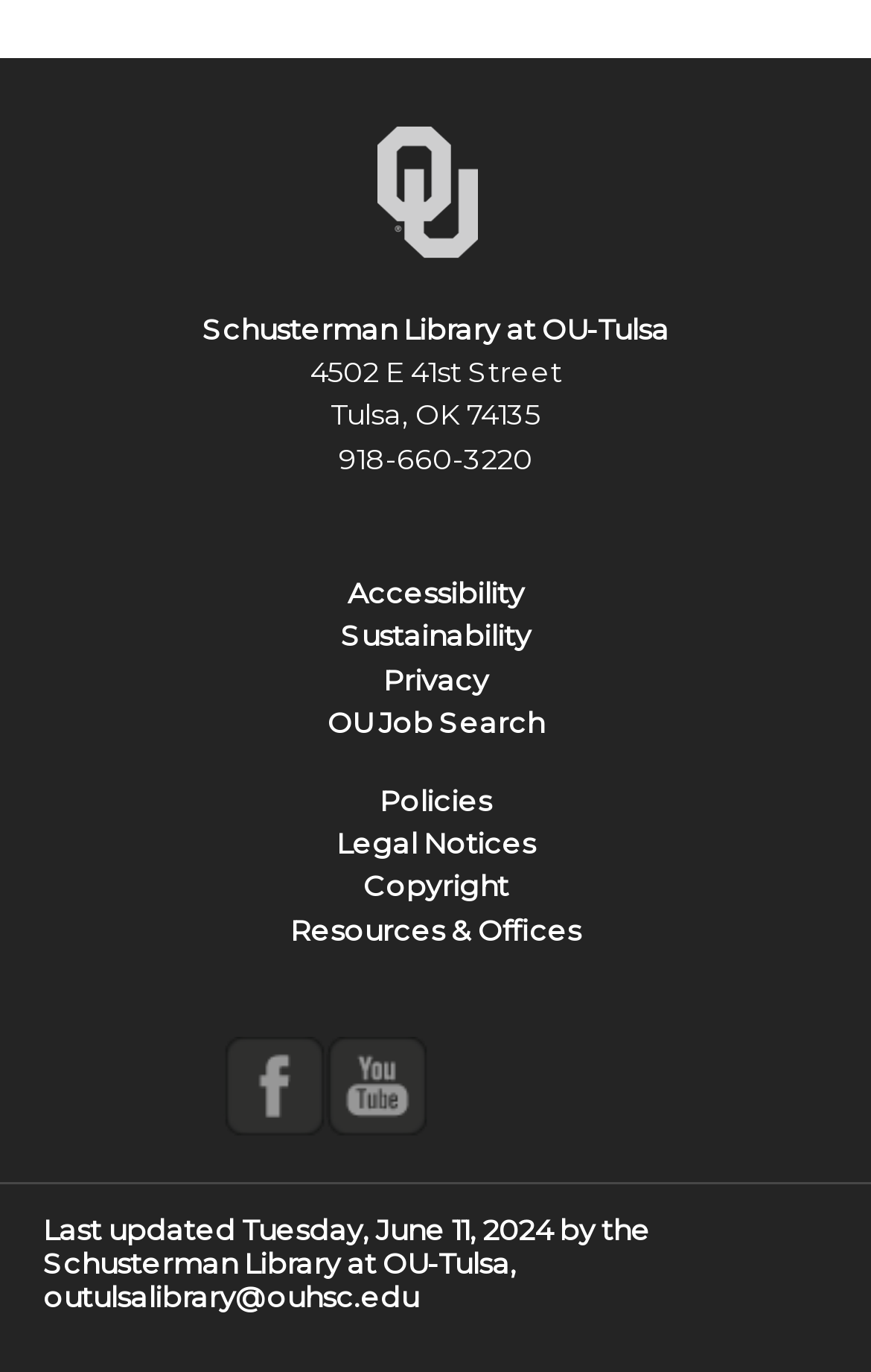Please predict the bounding box coordinates of the element's region where a click is necessary to complete the following instruction: "View Resources & Offices". The coordinates should be represented by four float numbers between 0 and 1, i.e., [left, top, right, bottom].

[0.333, 0.665, 0.667, 0.69]